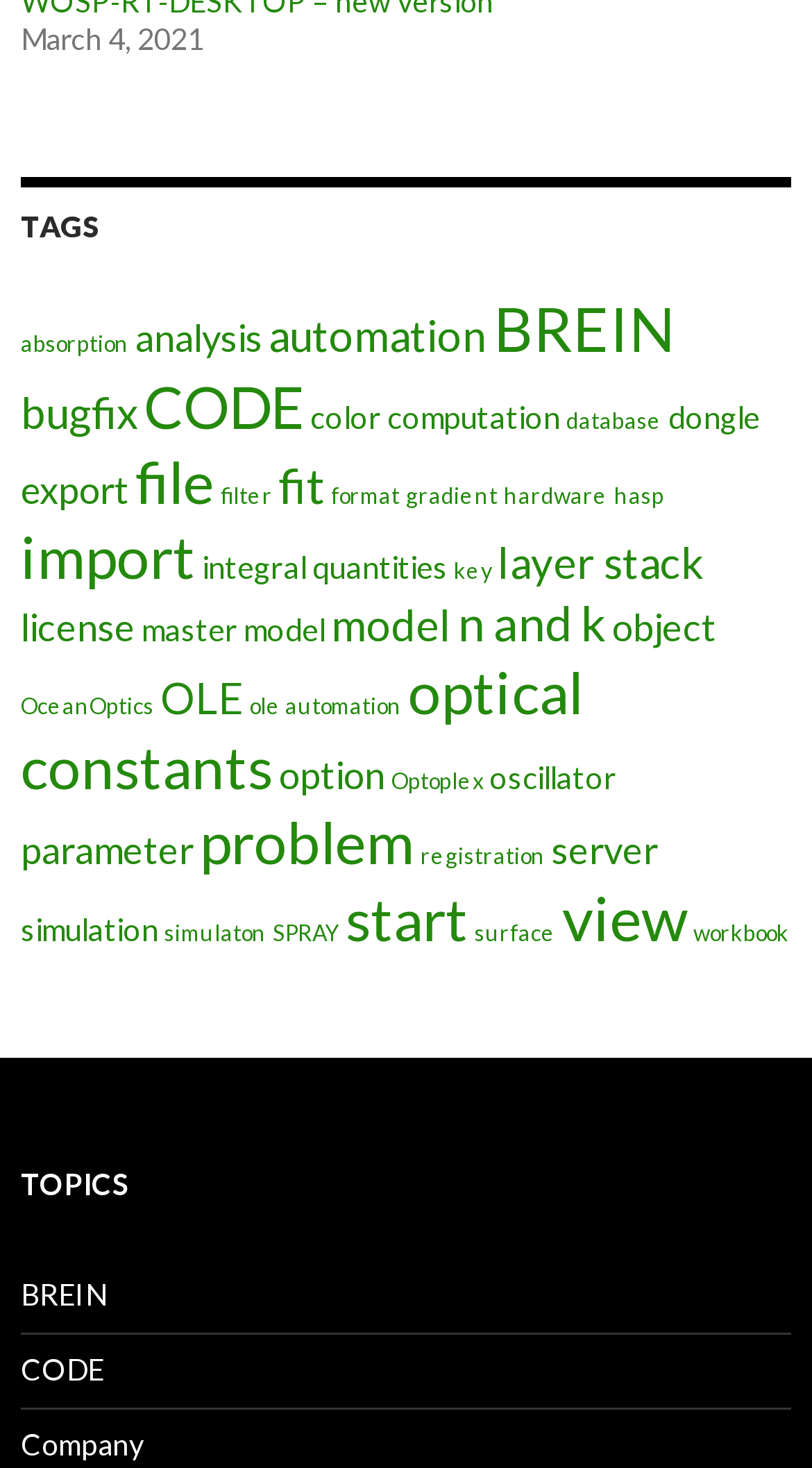Please indicate the bounding box coordinates of the element's region to be clicked to achieve the instruction: "visit workbook page". Provide the coordinates as four float numbers between 0 and 1, i.e., [left, top, right, bottom].

[0.854, 0.626, 0.972, 0.644]